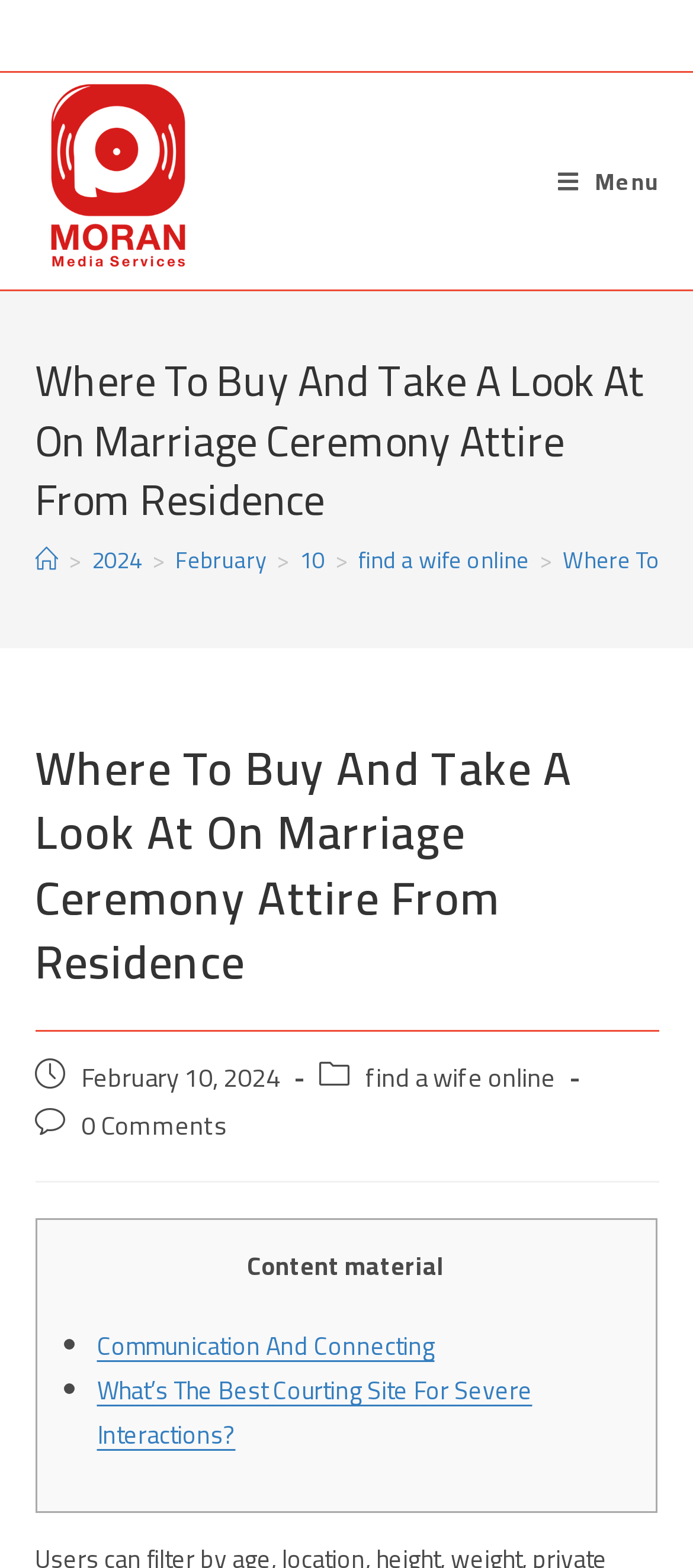What is the date of the current post?
Use the image to answer the question with a single word or phrase.

February 10, 2024